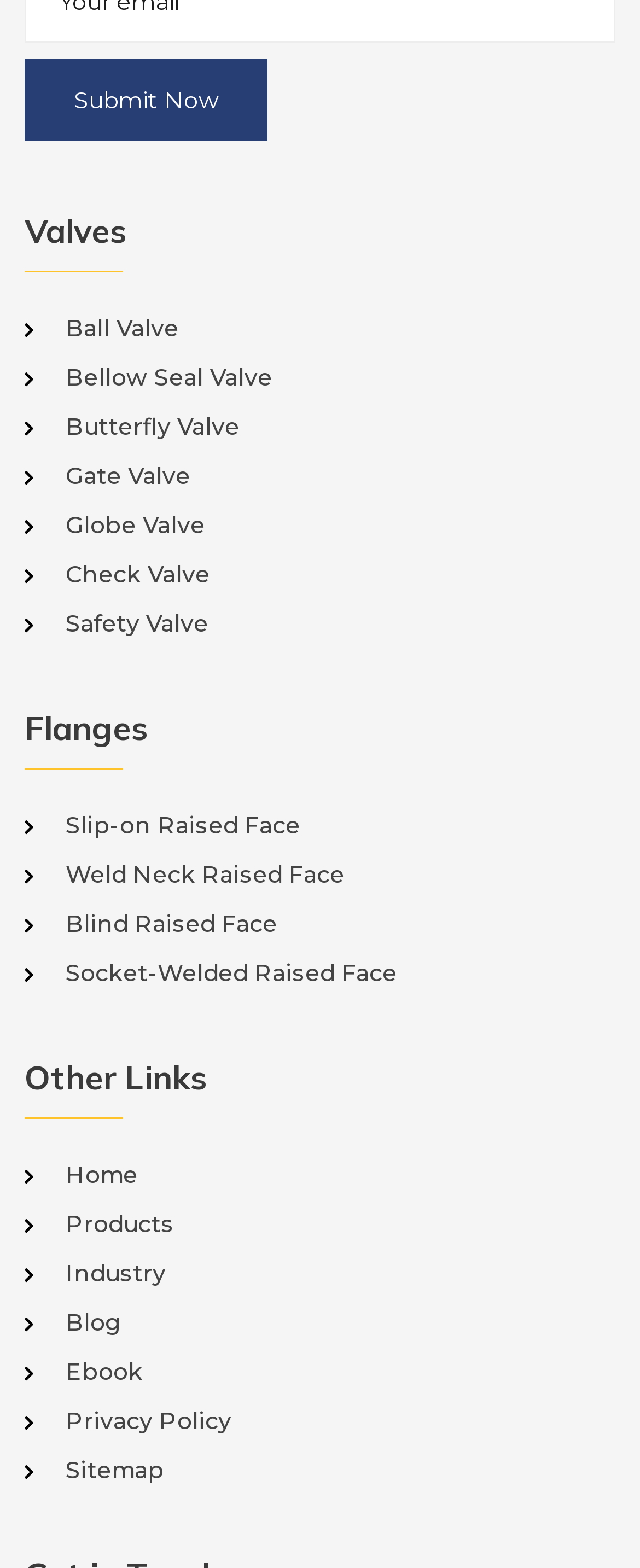Please identify the bounding box coordinates of the element I need to click to follow this instruction: "Read 'Blog' articles".

[0.103, 0.834, 0.962, 0.853]